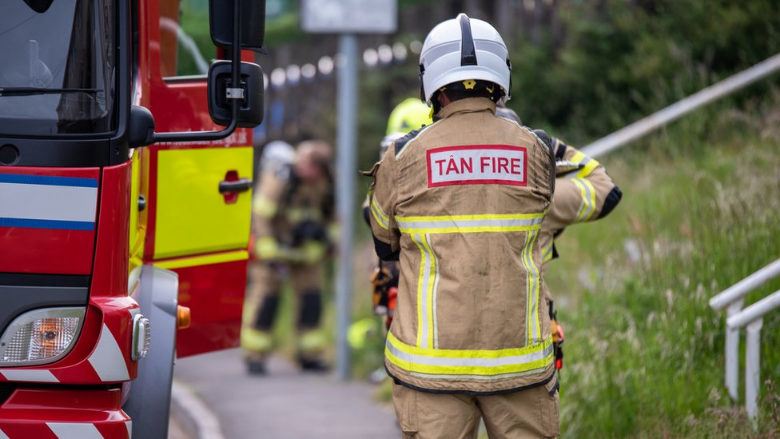Answer the following in one word or a short phrase: 
What is the color of the fire truck?

Red